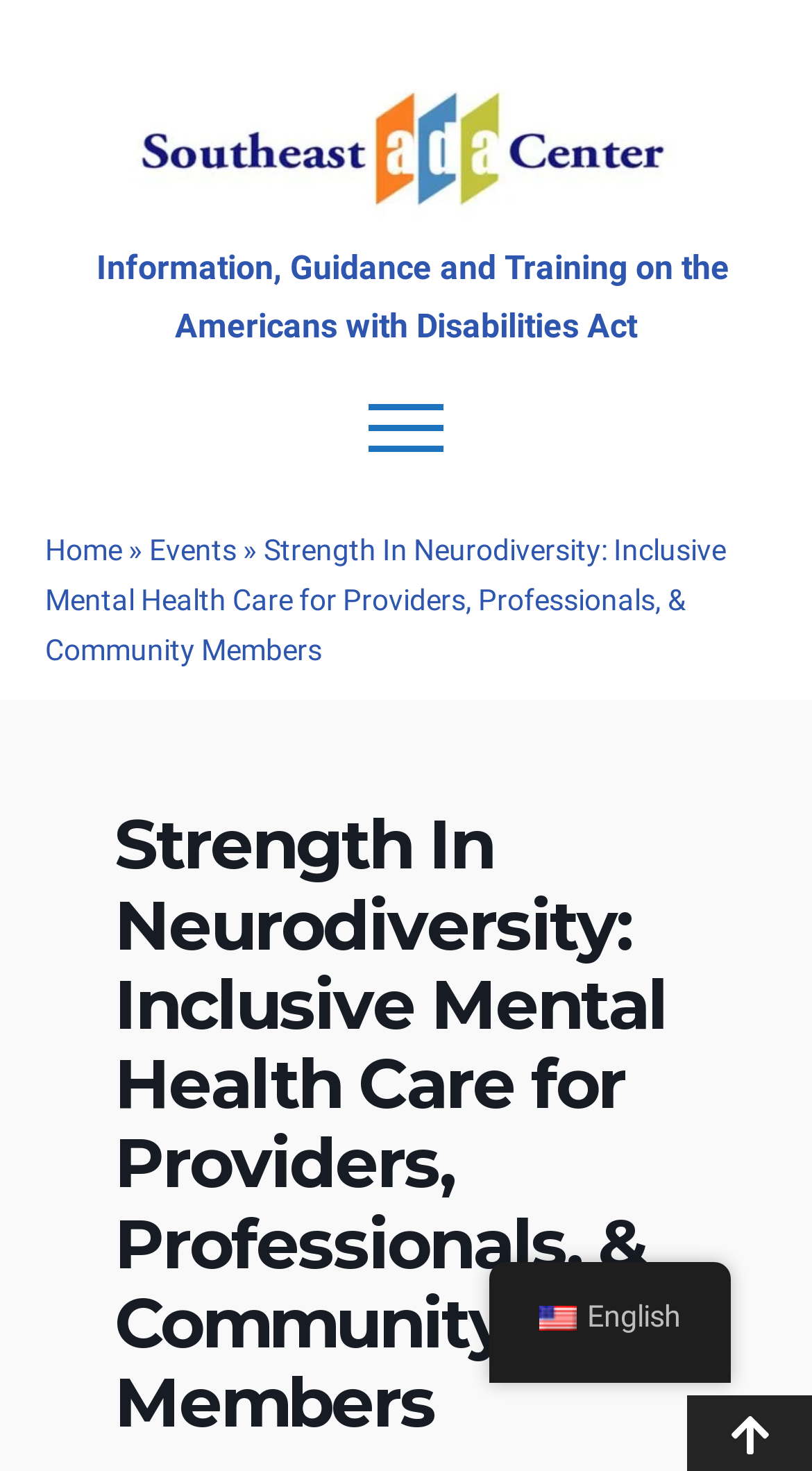Determine the bounding box coordinates of the clickable region to execute the instruction: "Contact Us". The coordinates should be four float numbers between 0 and 1, denoted as [left, top, right, bottom].

[0.359, 0.948, 0.641, 0.997]